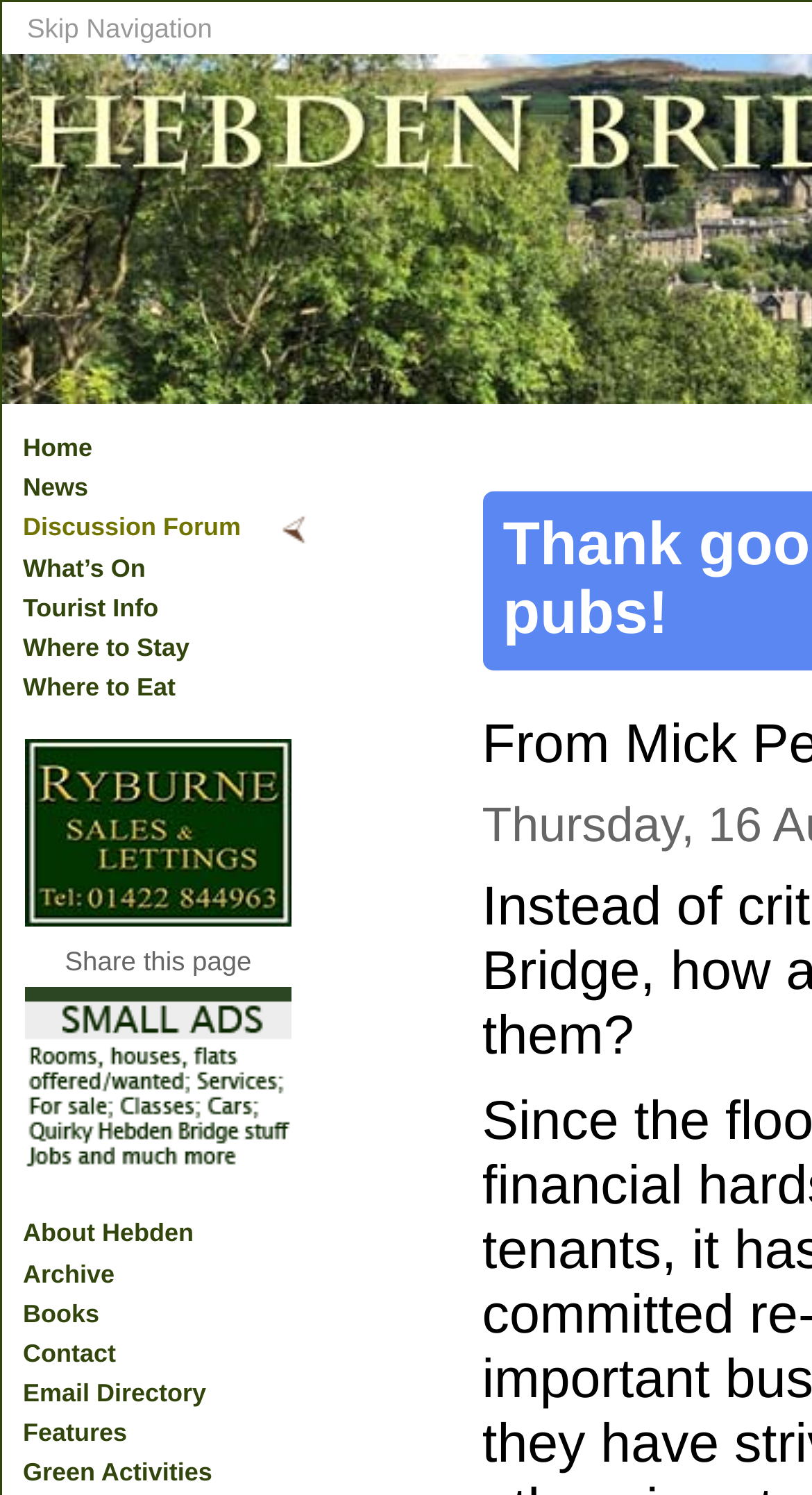Find the bounding box coordinates for the HTML element described in this sentence: "Beijing Screenwriting Contest". Provide the coordinates as four float numbers between 0 and 1, in the format [left, top, right, bottom].

None